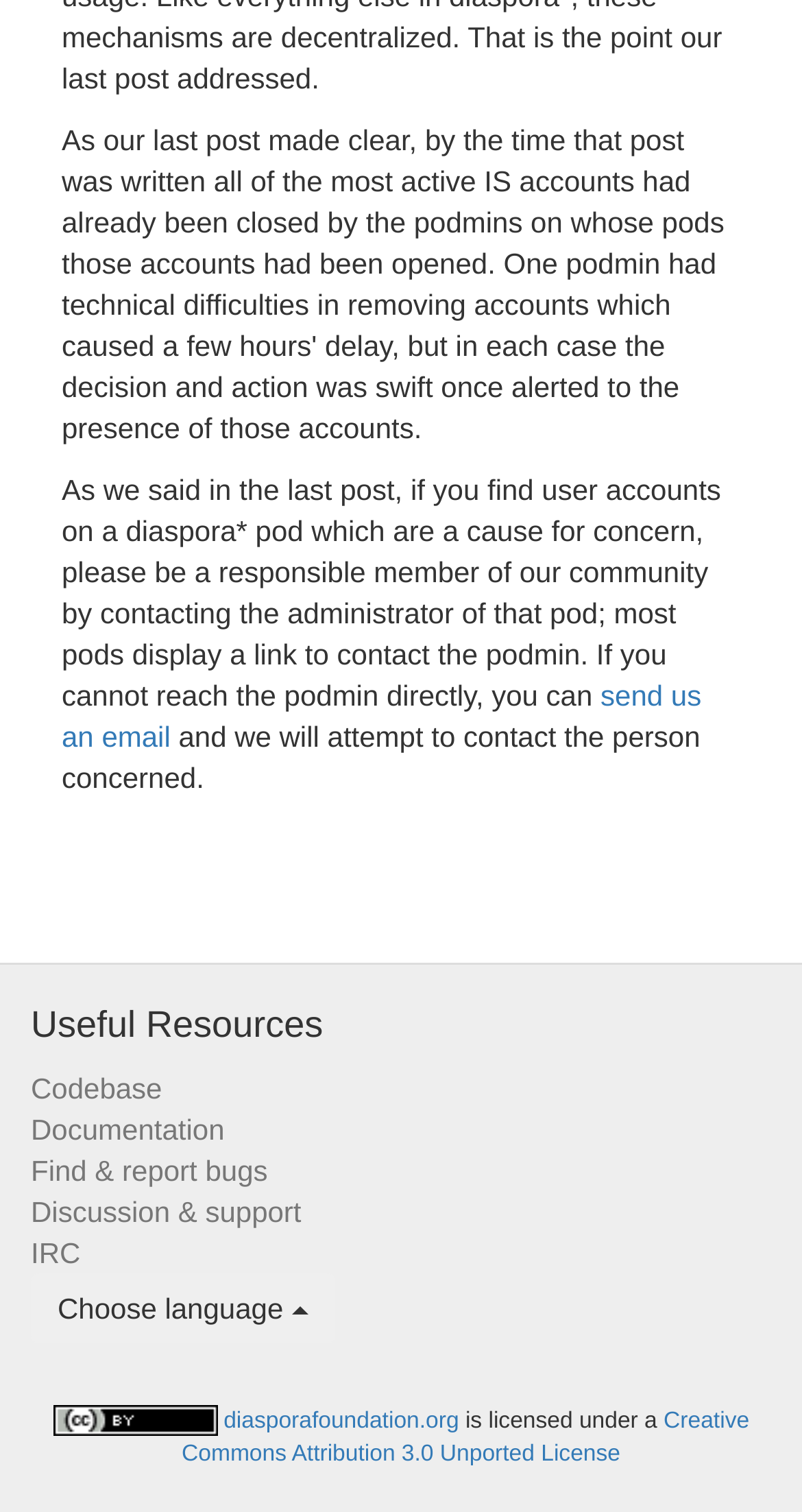Please respond in a single word or phrase: 
What is the alternative way to contact the administrator if you cannot reach them directly?

Send an email